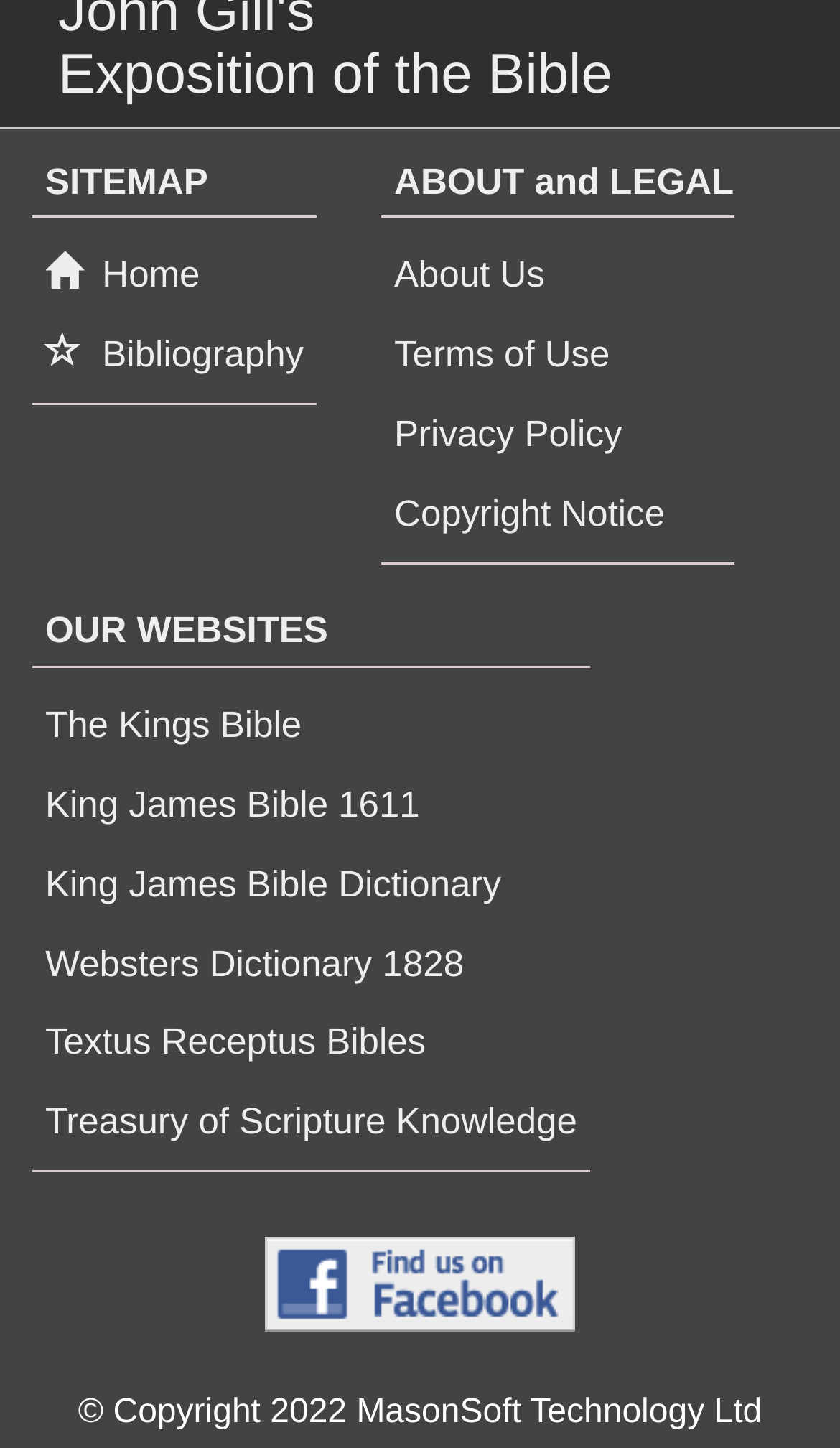How many links are there in the SITEMAP section?
Based on the screenshot, provide a one-word or short-phrase response.

5